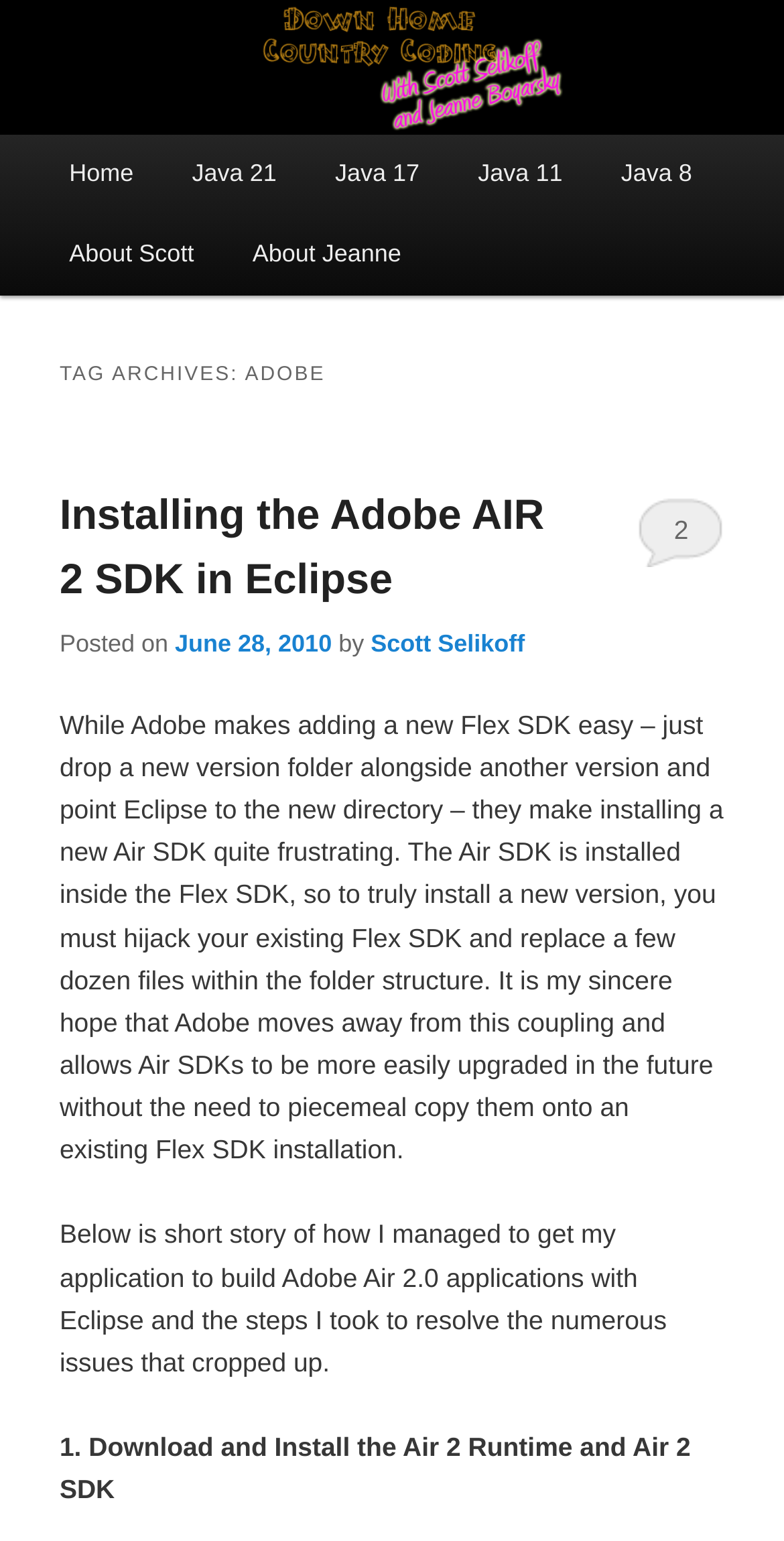Locate the bounding box coordinates of the element to click to perform the following action: 'View posts by Scott Selikoff'. The coordinates should be given as four float values between 0 and 1, in the form of [left, top, right, bottom].

[0.473, 0.408, 0.67, 0.426]